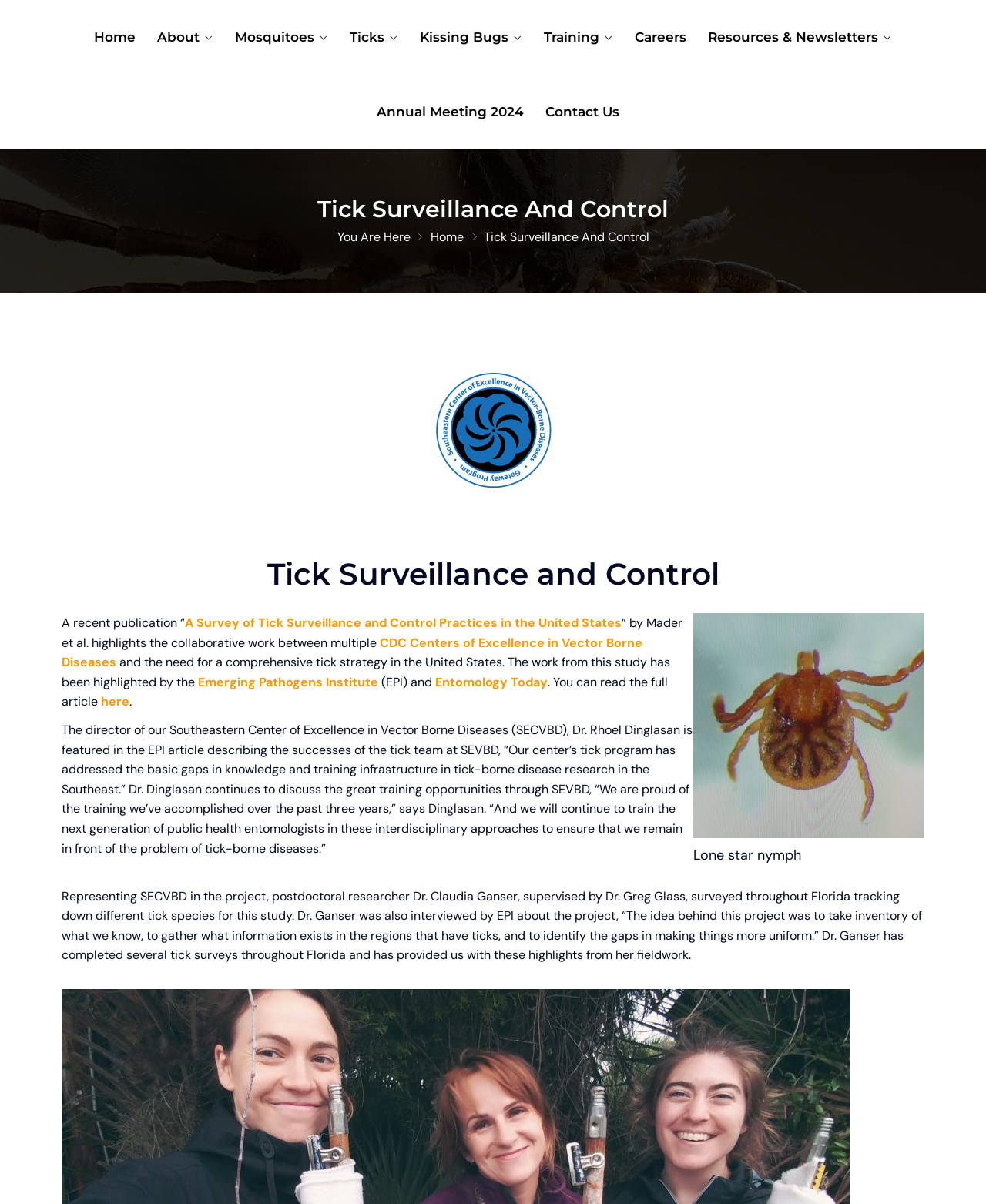Locate the bounding box coordinates of the area you need to click to fulfill this instruction: 'Click on the 'Home' link'. The coordinates must be in the form of four float numbers ranging from 0 to 1: [left, top, right, bottom].

[0.095, 0.022, 0.138, 0.04]